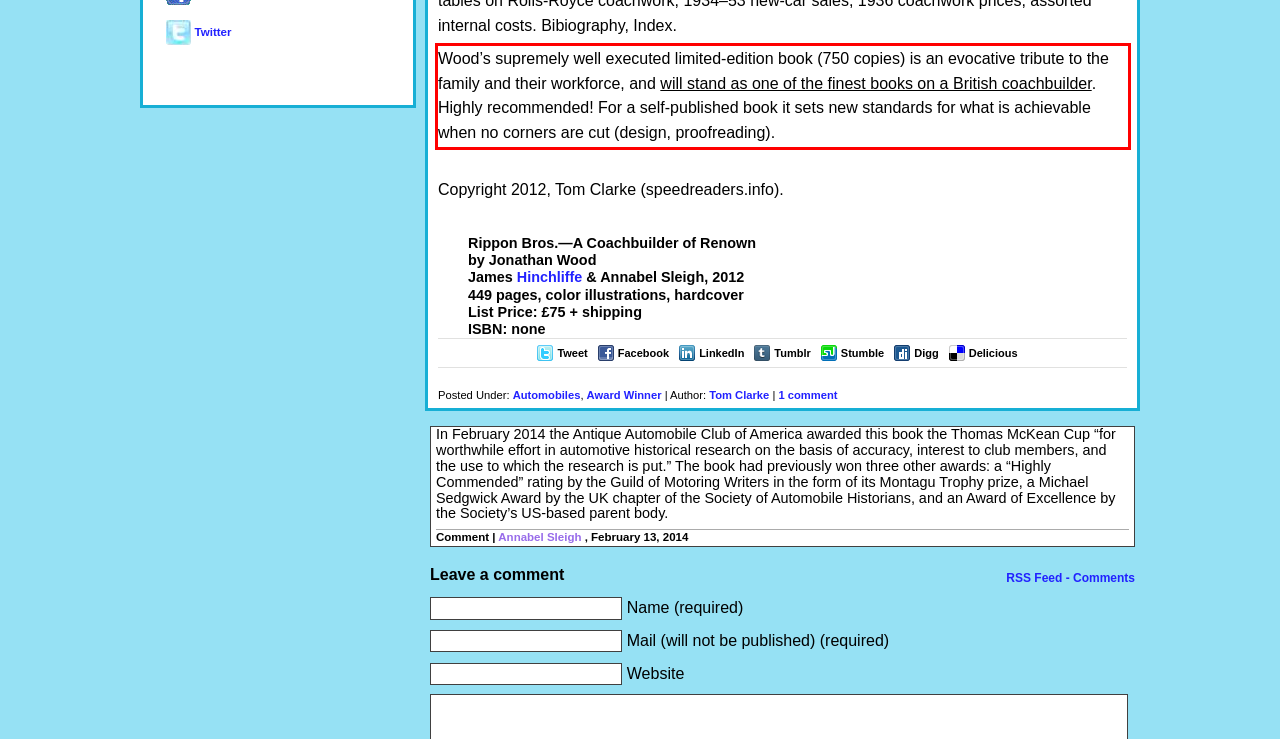Given a screenshot of a webpage, locate the red bounding box and extract the text it encloses.

Wood’s supremely well executed limited-edition book (750 copies) is an evocative tribute to the family and their workforce, and will stand as one of the finest books on a British coachbuilder. Highly recommended! For a self-published book it sets new standards for what is achievable when no corners are cut (design, proofreading).